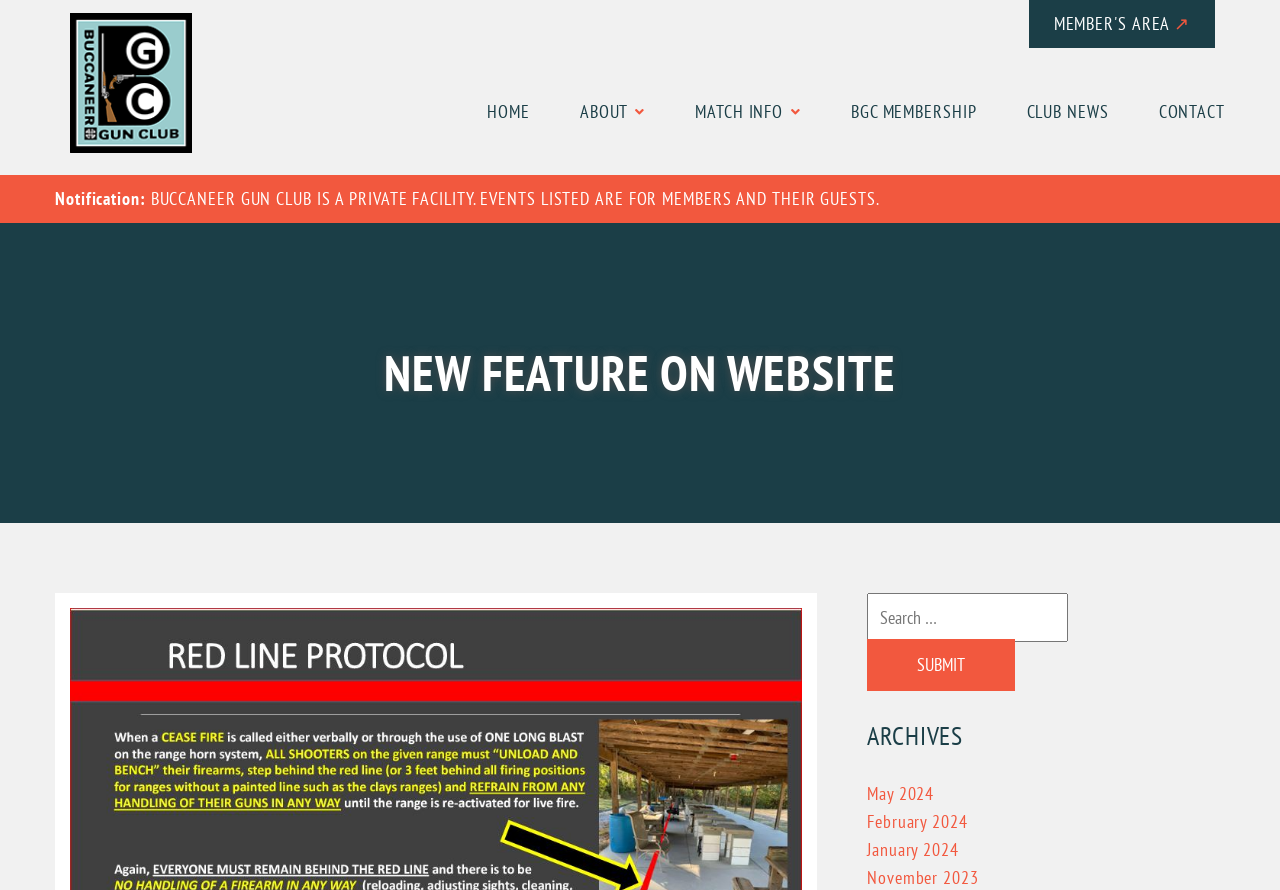Provide a brief response to the question below using a single word or phrase: 
What is the purpose of the private facility?

For members and their guests